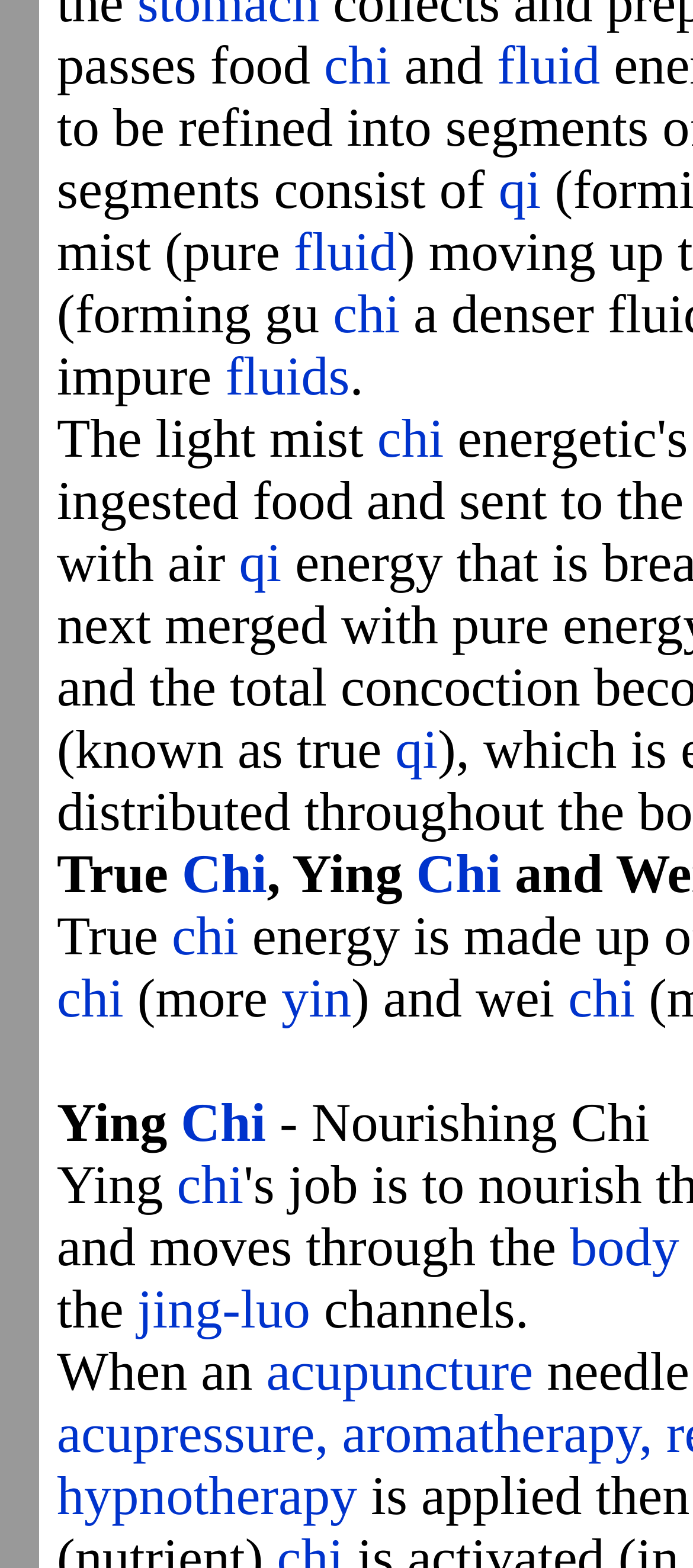Using the element description: "chi", determine the bounding box coordinates for the specified UI element. The coordinates should be four float numbers between 0 and 1, [left, top, right, bottom].

[0.082, 0.618, 0.178, 0.657]